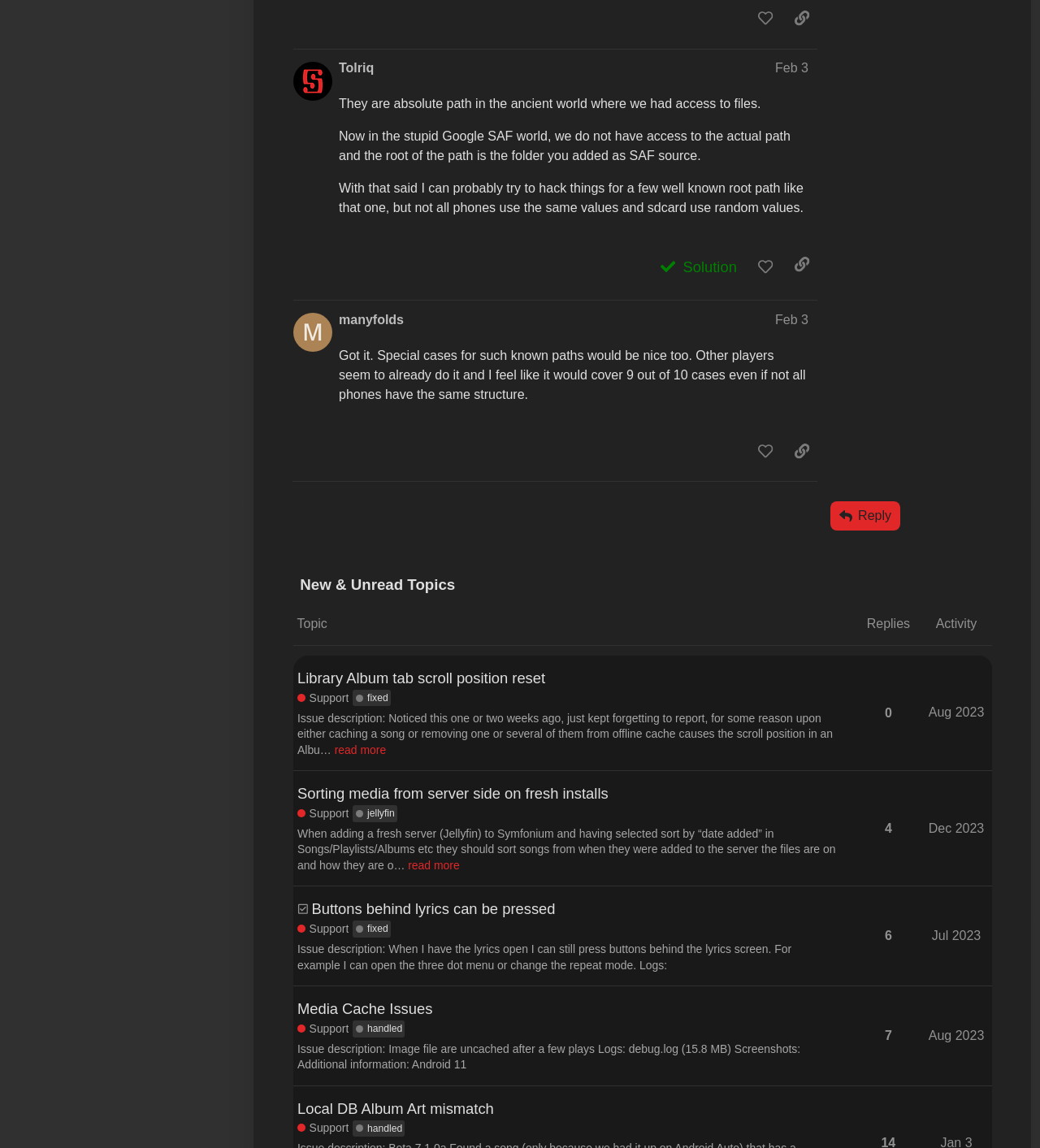Give a short answer to this question using one word or a phrase:
What is the topic of the first post?

Library Album tab scroll position reset